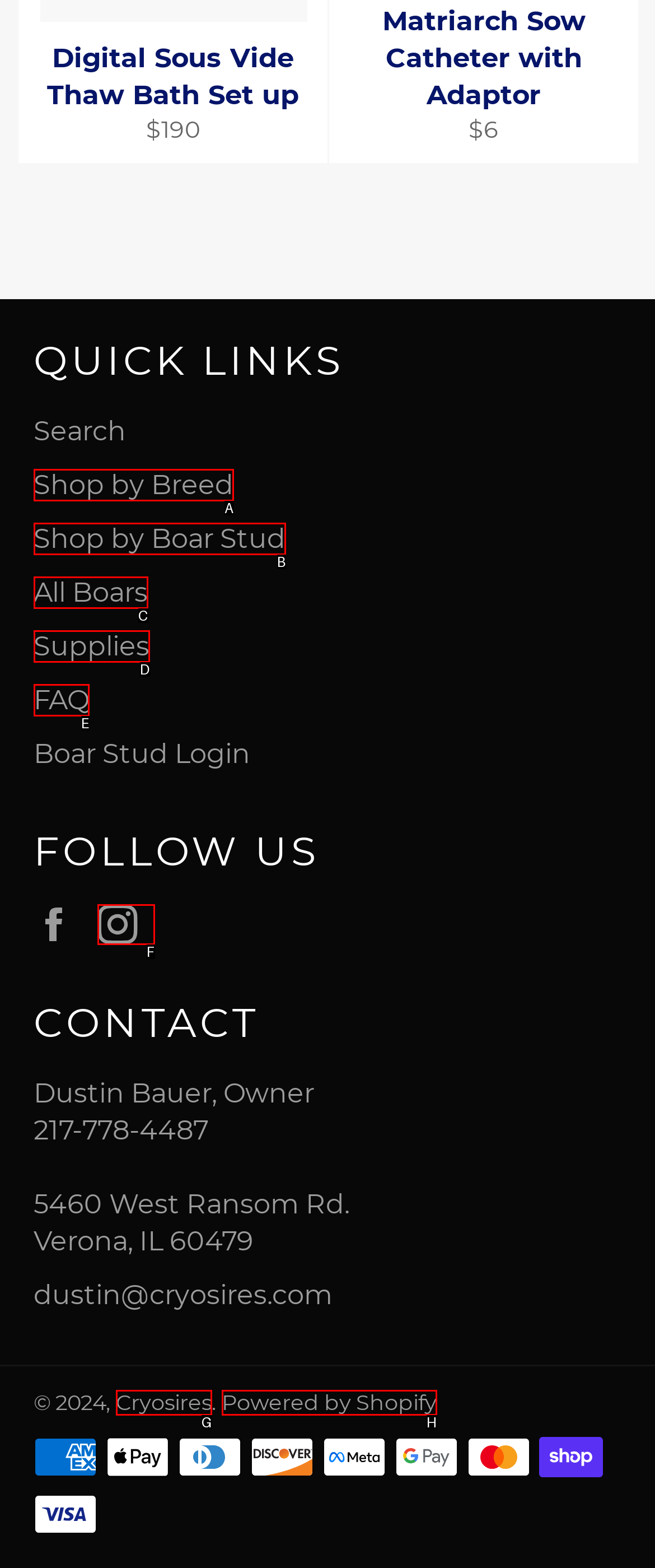Match the HTML element to the given description: name="subscribe" value="Subscribe"
Indicate the option by its letter.

None